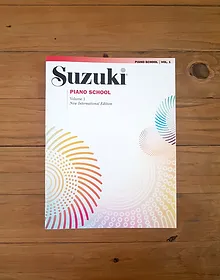Based on the image, give a detailed response to the question: What is the focus of the book?

The caption states that 'PIANO SCHOOL' is displayed in slightly smaller text beneath 'Suzuki', indicating that the book's focus is on piano education.